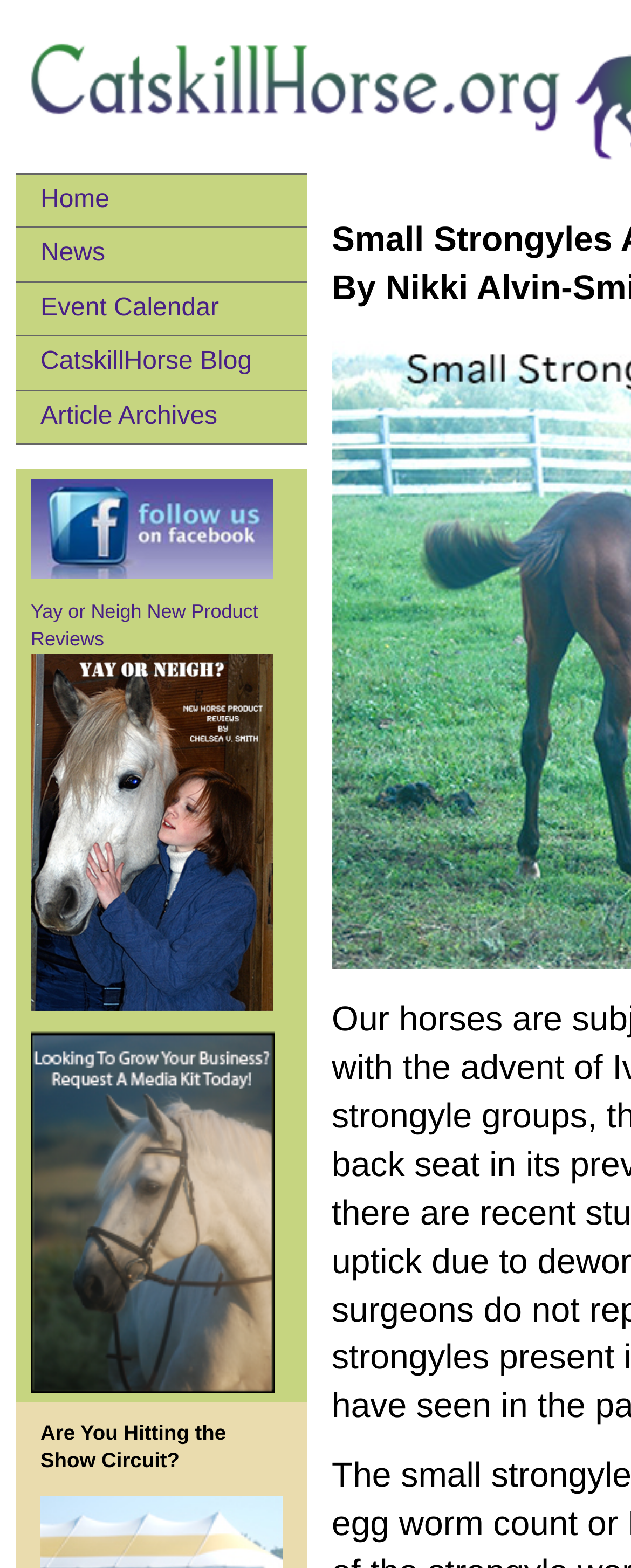How many links are in the top navigation bar?
Look at the image and respond with a one-word or short-phrase answer.

5